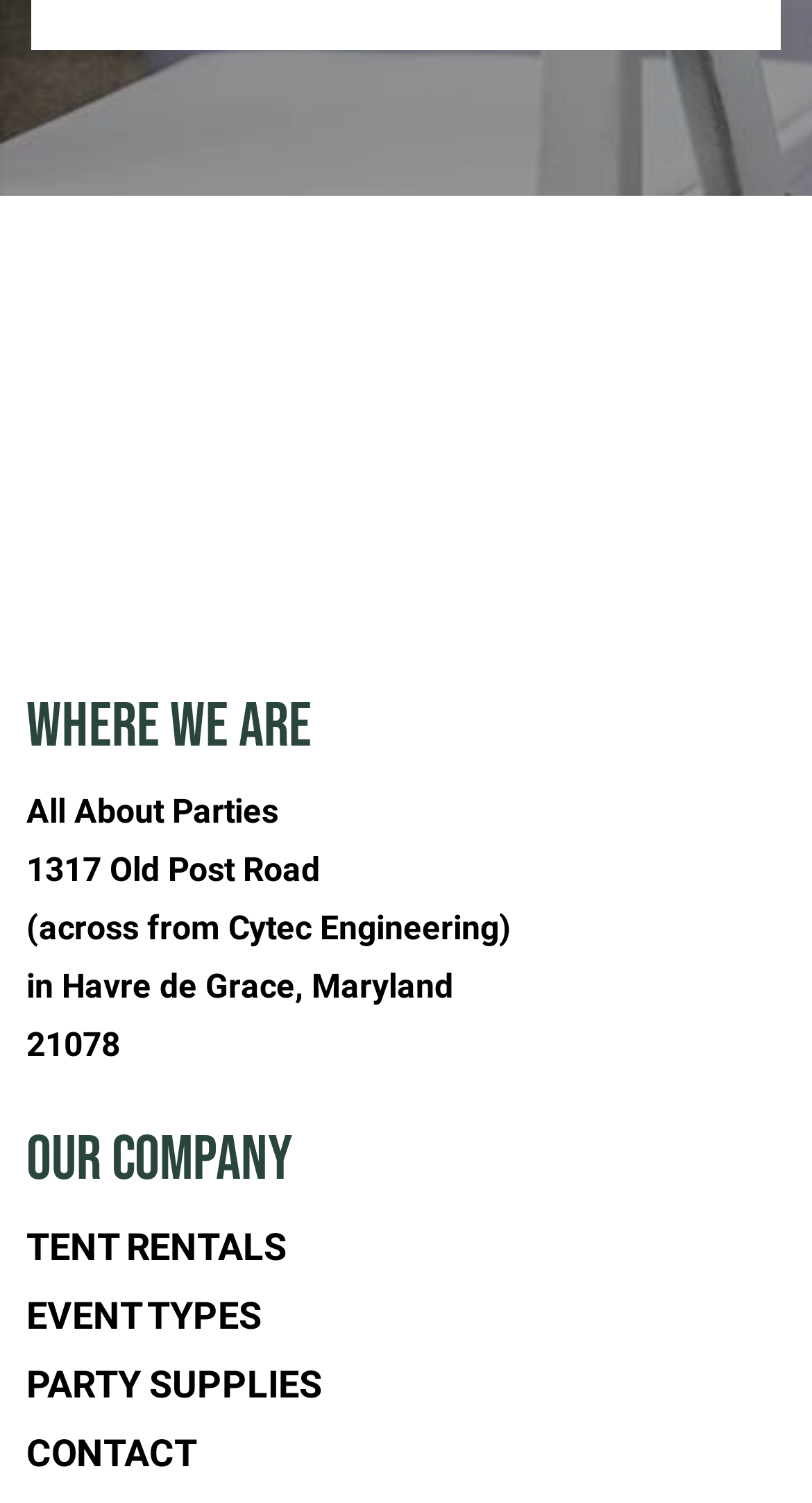Given the element description: "Tent Rentals", predict the bounding box coordinates of the UI element it refers to, using four float numbers between 0 and 1, i.e., [left, top, right, bottom].

[0.032, 0.814, 0.353, 0.843]